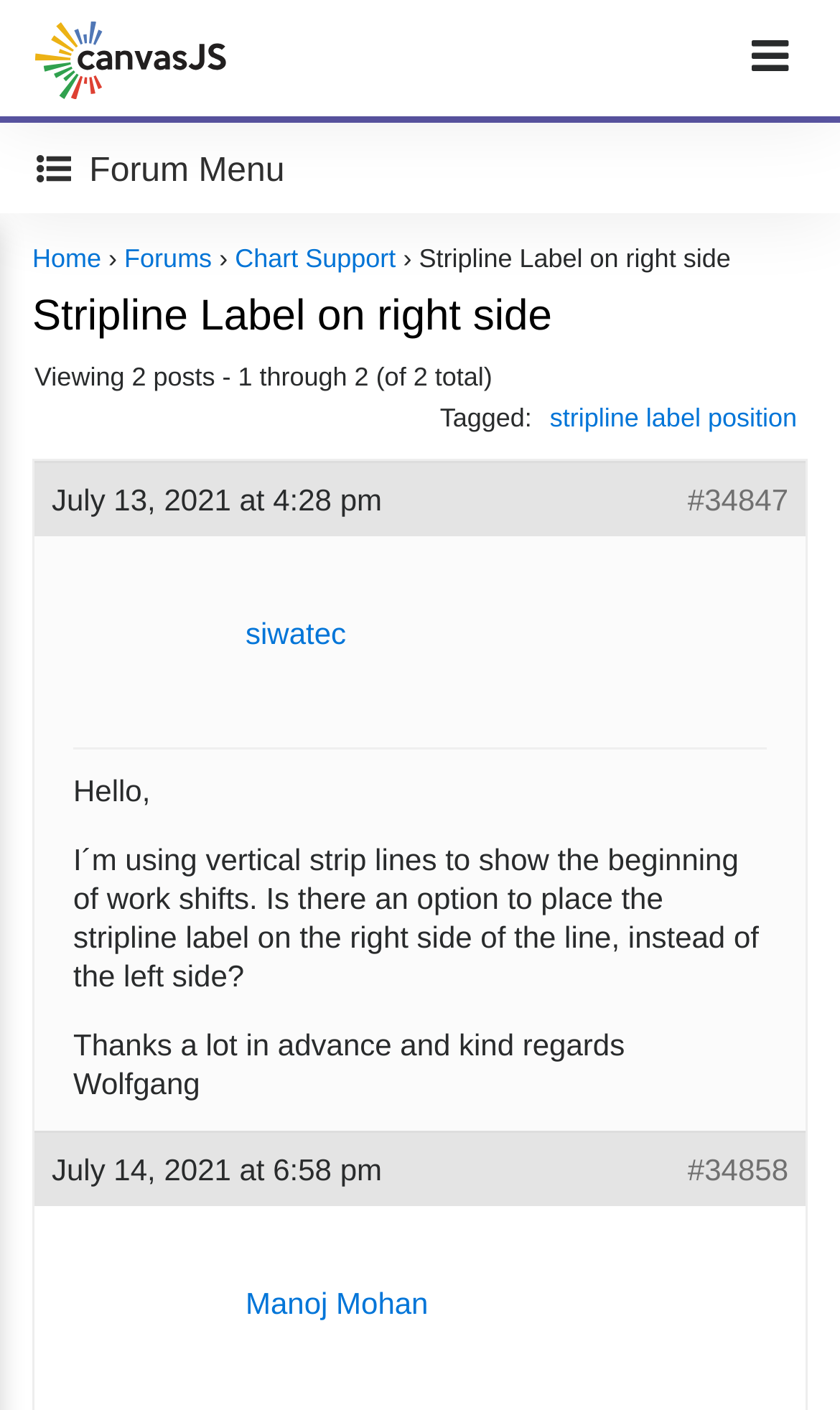Who is the author of the first post?
Carefully analyze the image and provide a detailed answer to the question.

The author of the first post is Wolfgang, which is indicated by the static text element 'Wolfgang' on the webpage. This element is located below the text describing the post.